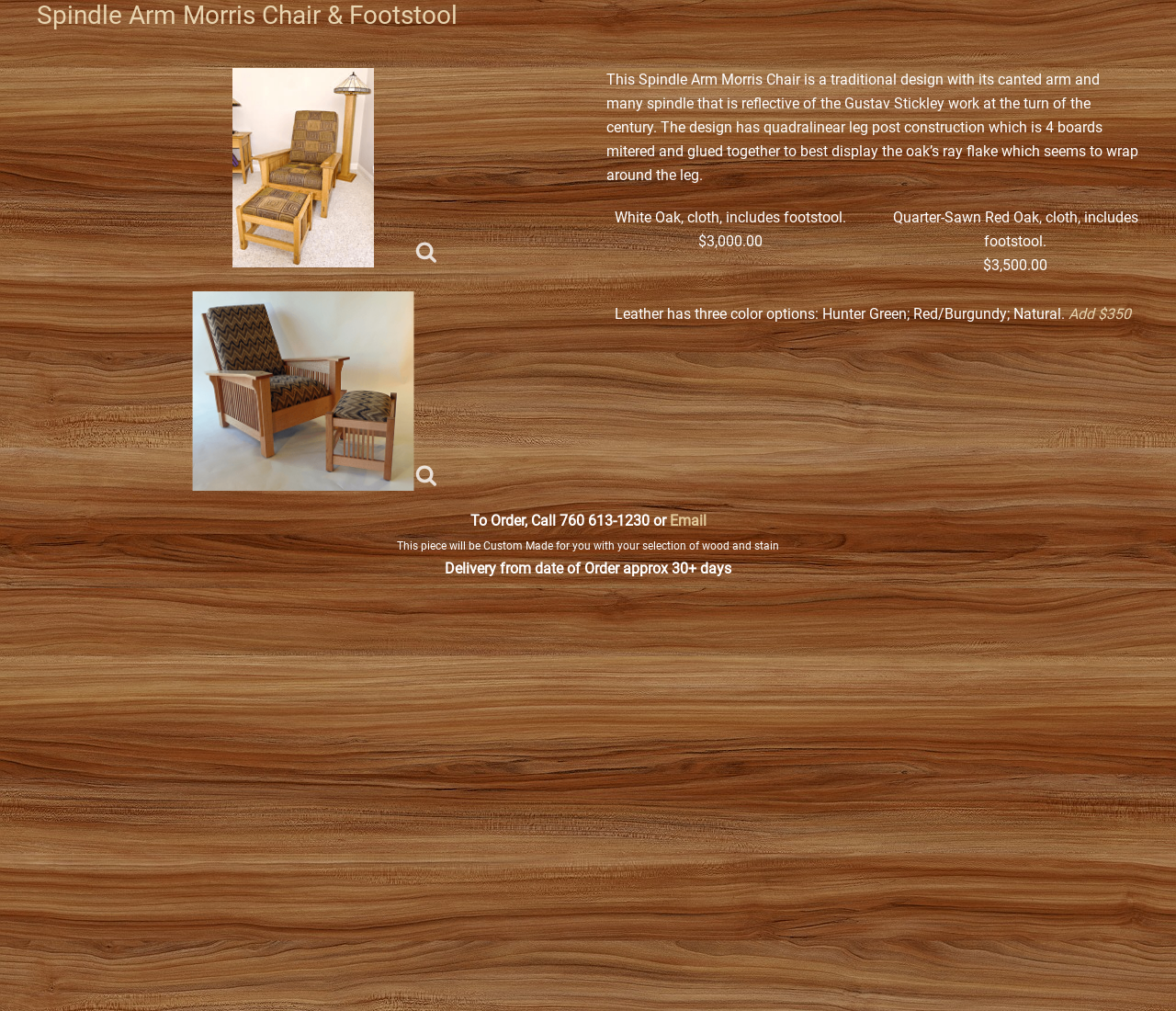What type of chair is being described?
Carefully analyze the image and provide a thorough answer to the question.

The webpage is describing a Spindle Arm Morris Chair, which is a traditional design with canted arm and many spindles, reflective of the Gustav Stickley work at the turn of the century.